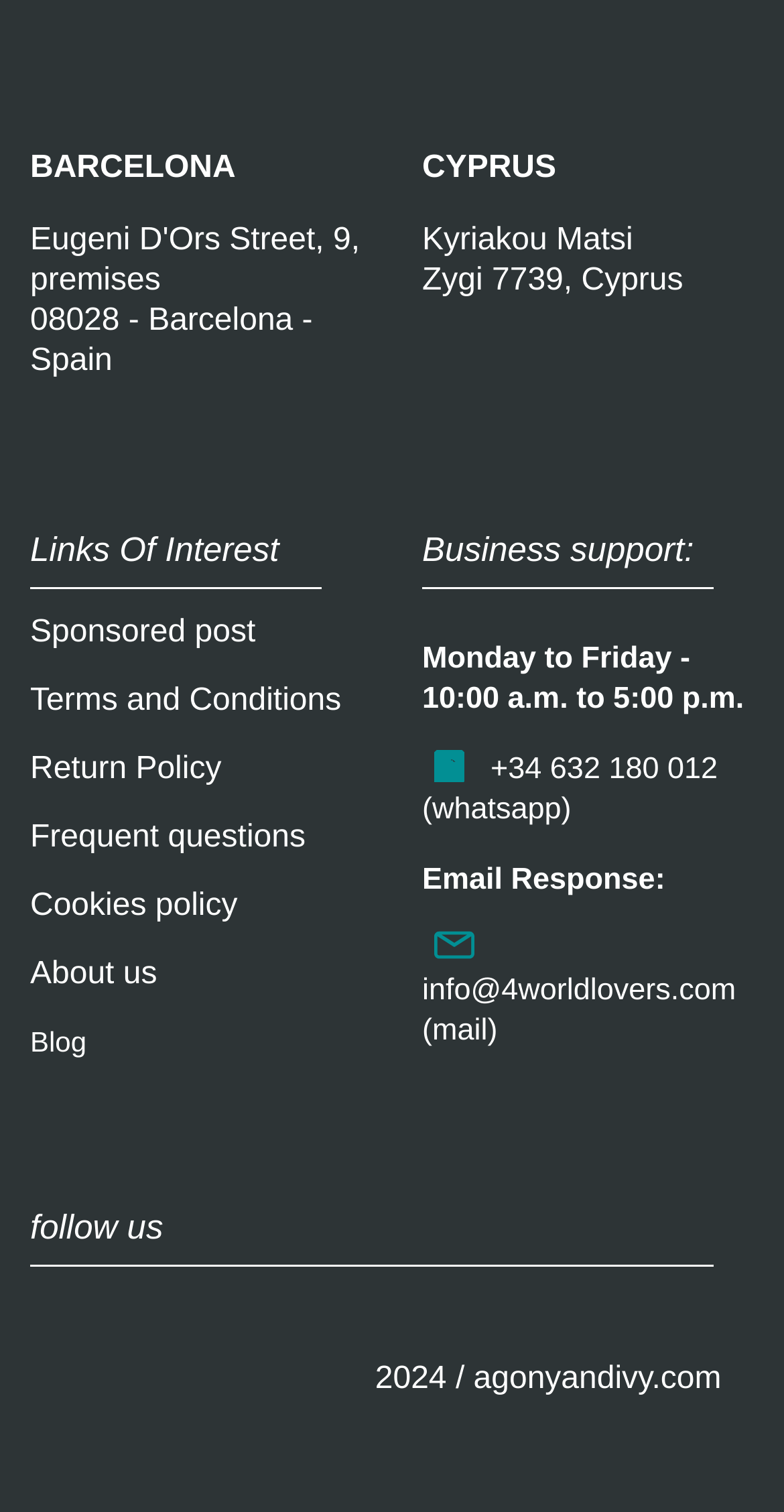Determine the bounding box coordinates of the clickable area required to perform the following instruction: "Open the 'About us' page". The coordinates should be represented as four float numbers between 0 and 1: [left, top, right, bottom].

[0.038, 0.632, 0.2, 0.655]